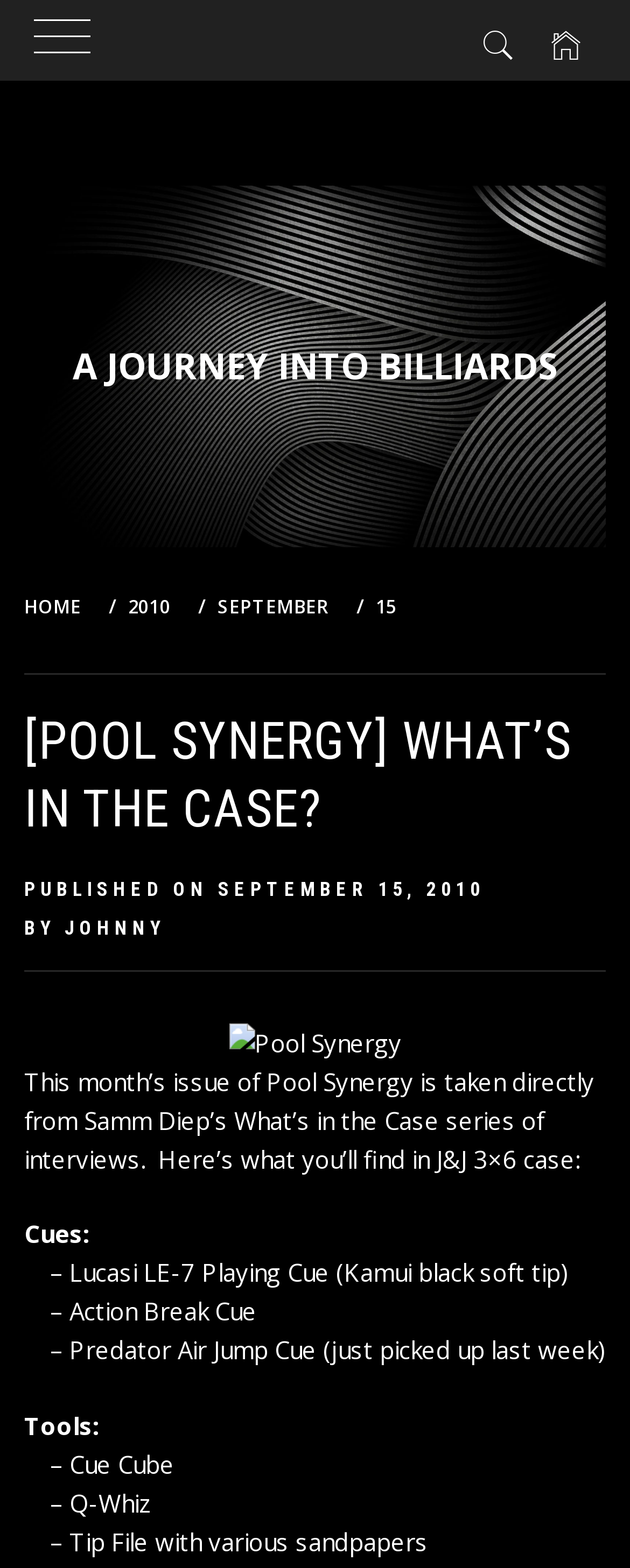Use a single word or phrase to answer this question: 
What is the name of the tool mentioned in the article?

Cue Cube